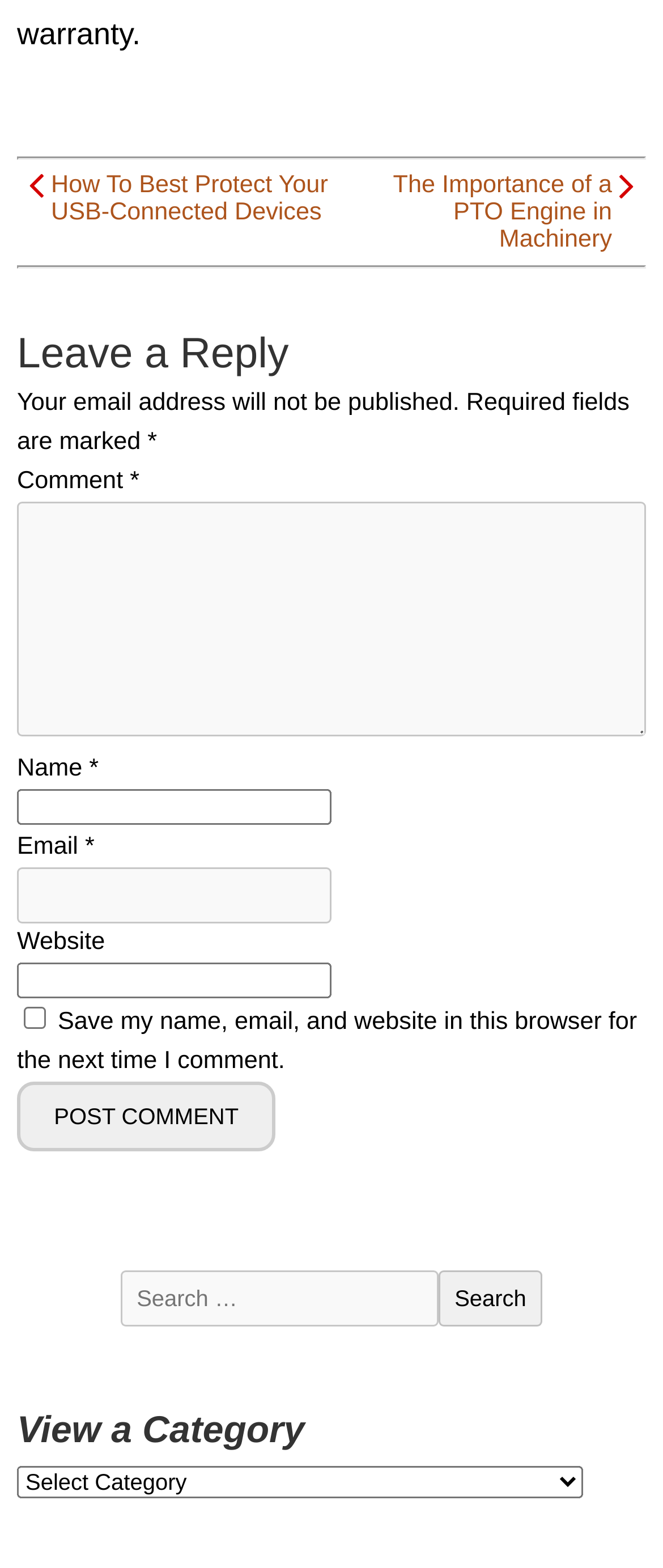What type of content is listed in the navigation section? Examine the screenshot and reply using just one word or a brief phrase.

Posts